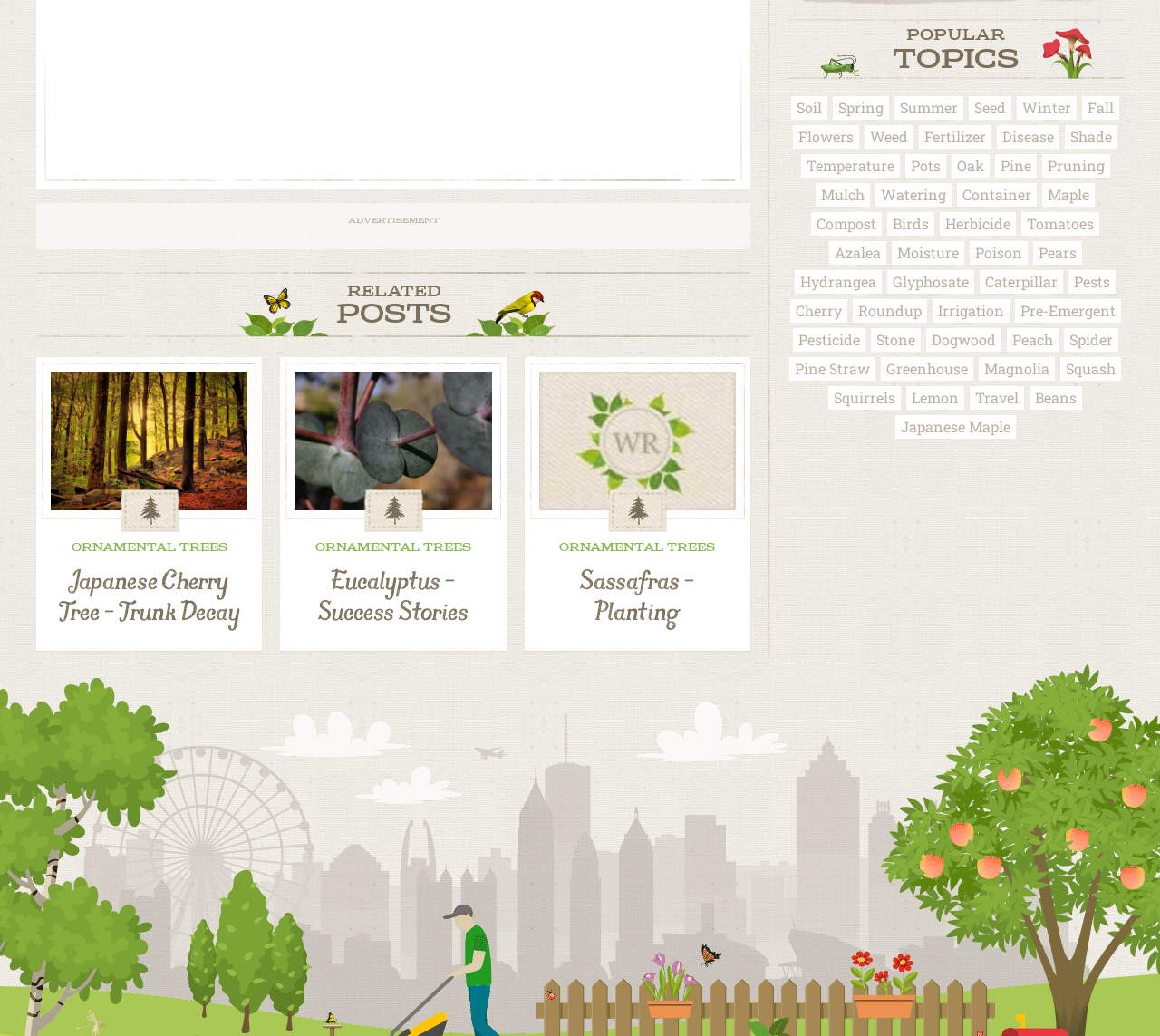Determine the bounding box coordinates for the element that should be clicked to follow this instruction: "Read the article about 'Japanese Cherry Tree – Trunk Decay'". The coordinates should be given as four float numbers between 0 and 1, in the format [left, top, right, bottom].

[0.044, 0.545, 0.214, 0.605]